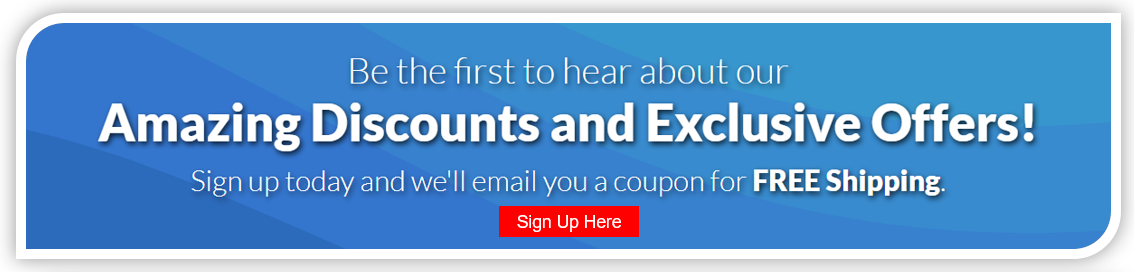What is the benefit of signing up for the mailing list?
Using the visual information, respond with a single word or phrase.

Free shipping coupon